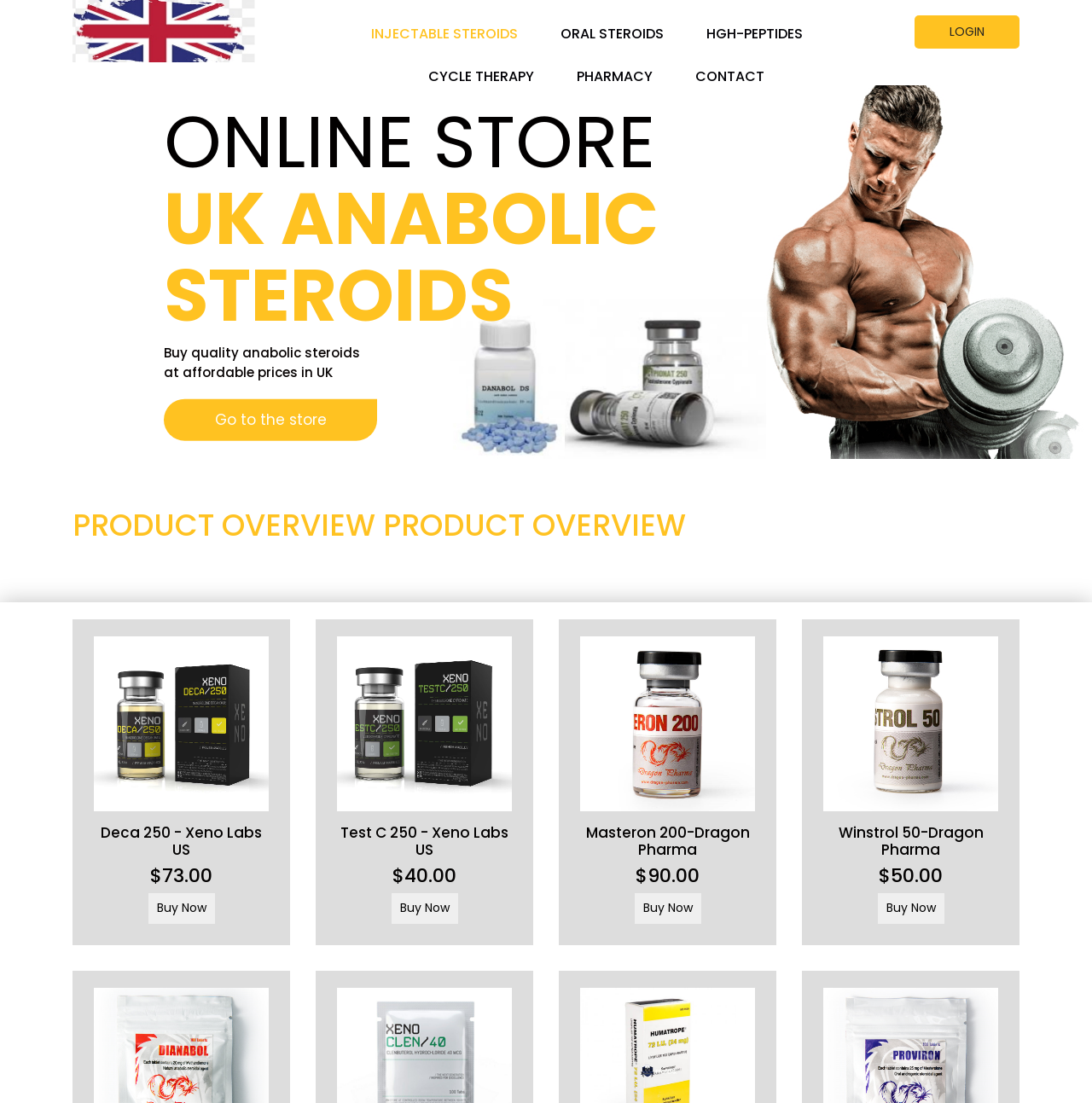Bounding box coordinates must be specified in the format (top-left x, top-left y, bottom-right x, bottom-right y). All values should be floating point numbers between 0 and 1. What are the bounding box coordinates of the UI element described as: parent_node: Winstrol 50-Dragon Pharma

[0.754, 0.648, 0.914, 0.663]